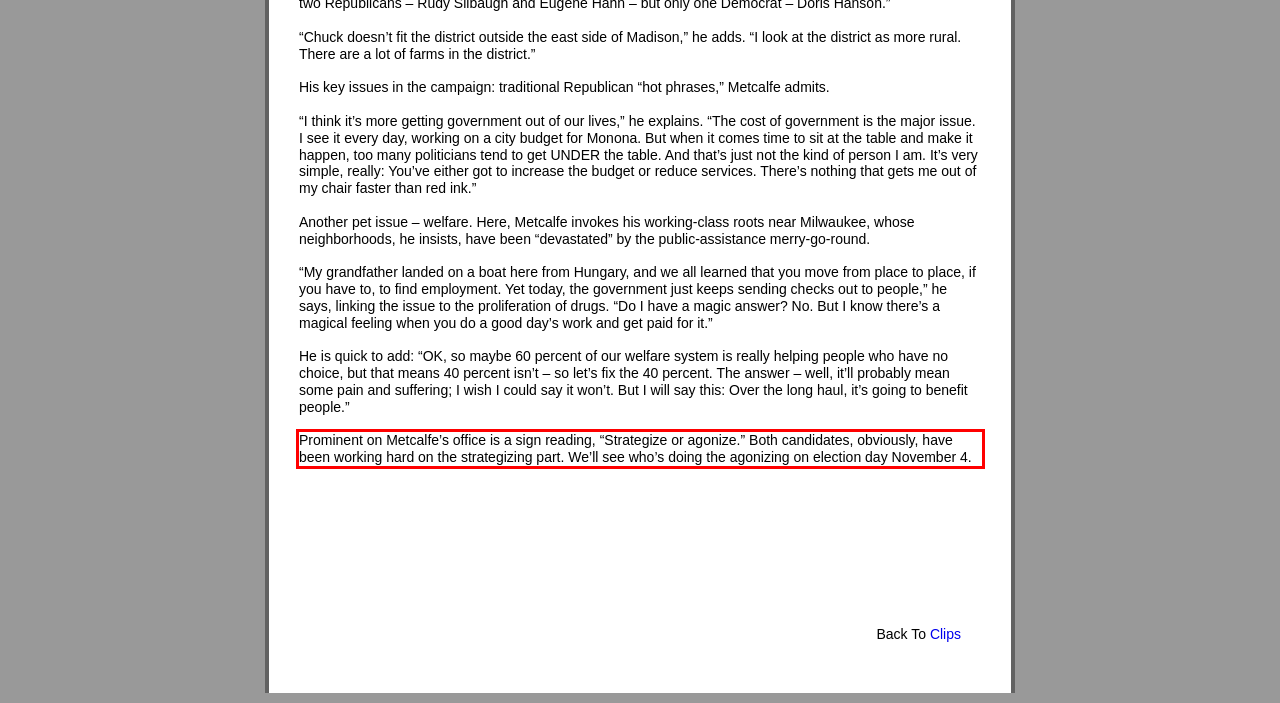Given a screenshot of a webpage with a red bounding box, please identify and retrieve the text inside the red rectangle.

Prominent on Metcalfe’s office is a sign reading, “Strategize or agonize.” Both candidates, obviously, have been working hard on the strategizing part. We’ll see who’s doing the agonizing on election day November 4.